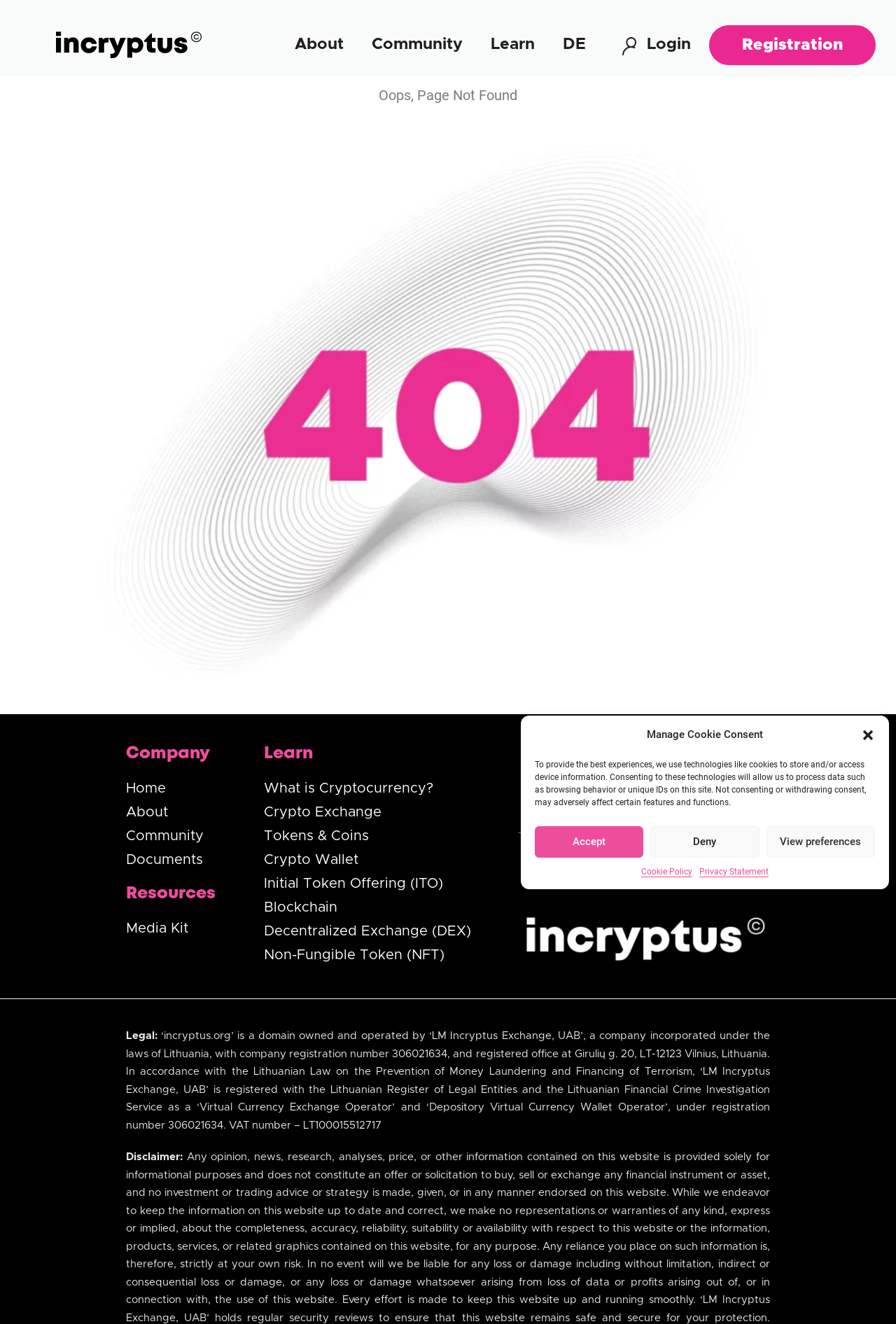Please determine the bounding box coordinates of the element's region to click for the following instruction: "Click the 'Login' button".

[0.722, 0.028, 0.771, 0.04]